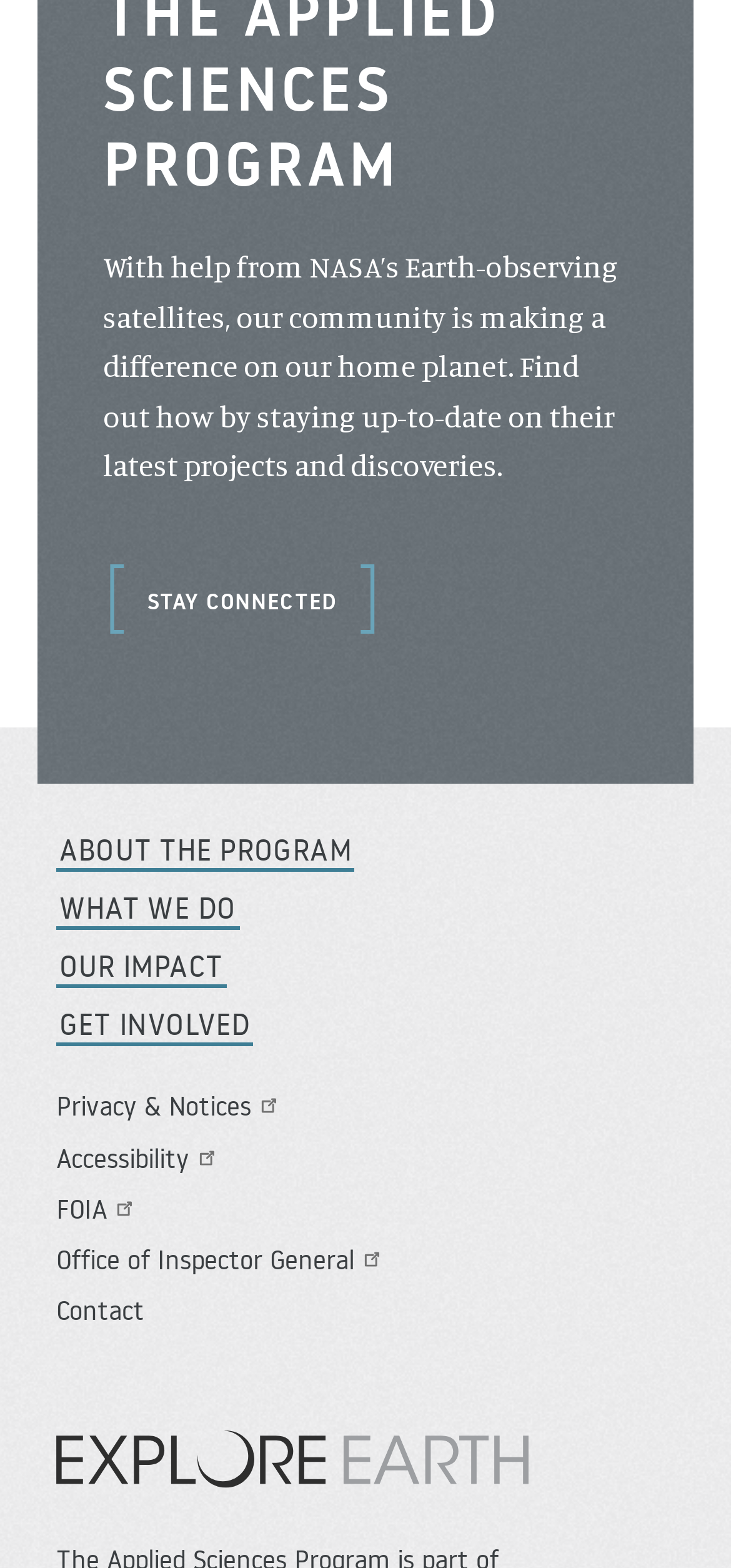Respond to the following question using a concise word or phrase: 
What is the purpose of the 'STAY CONNECTED' link?

To stay updated on projects and discoveries